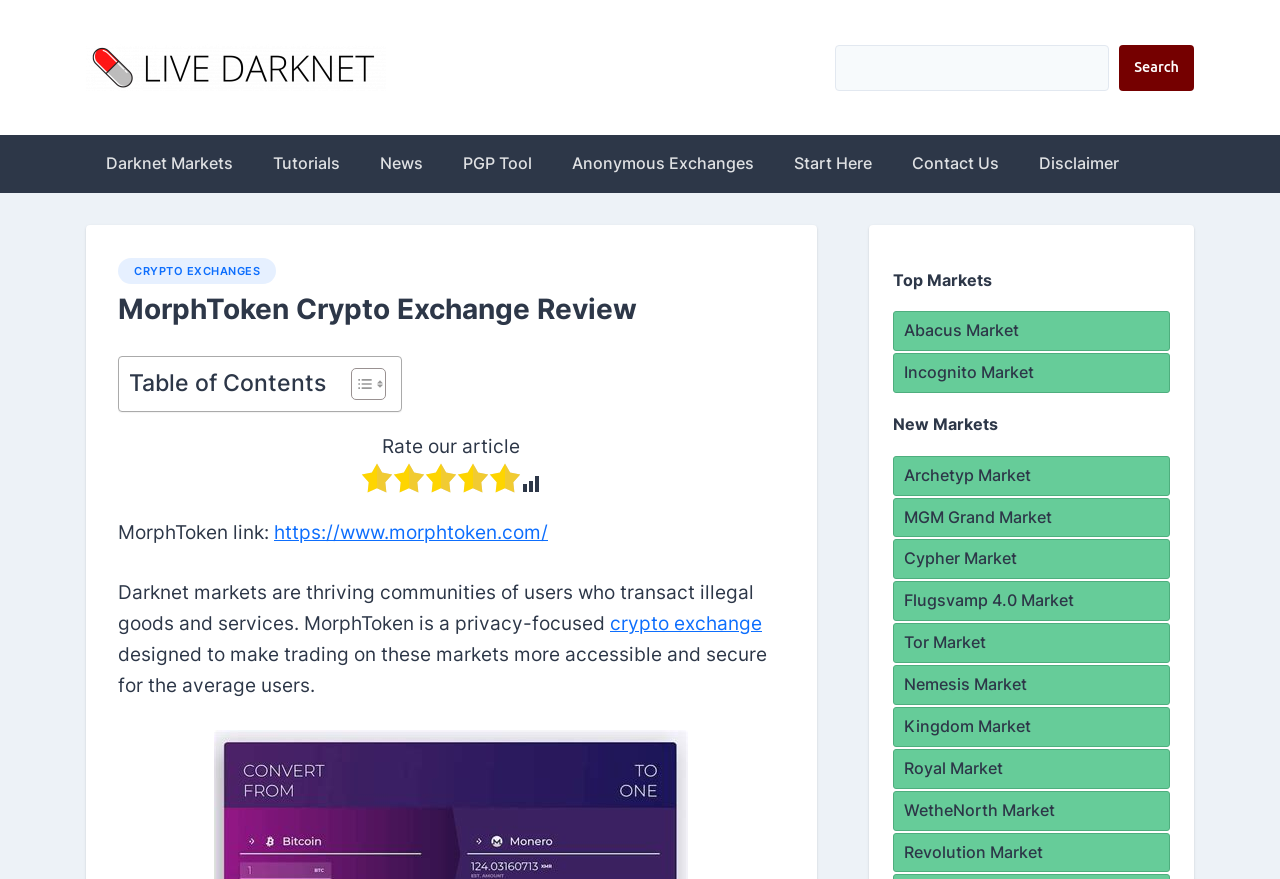Determine the bounding box coordinates for the area you should click to complete the following instruction: "Visit Abacus Market".

[0.698, 0.355, 0.913, 0.398]